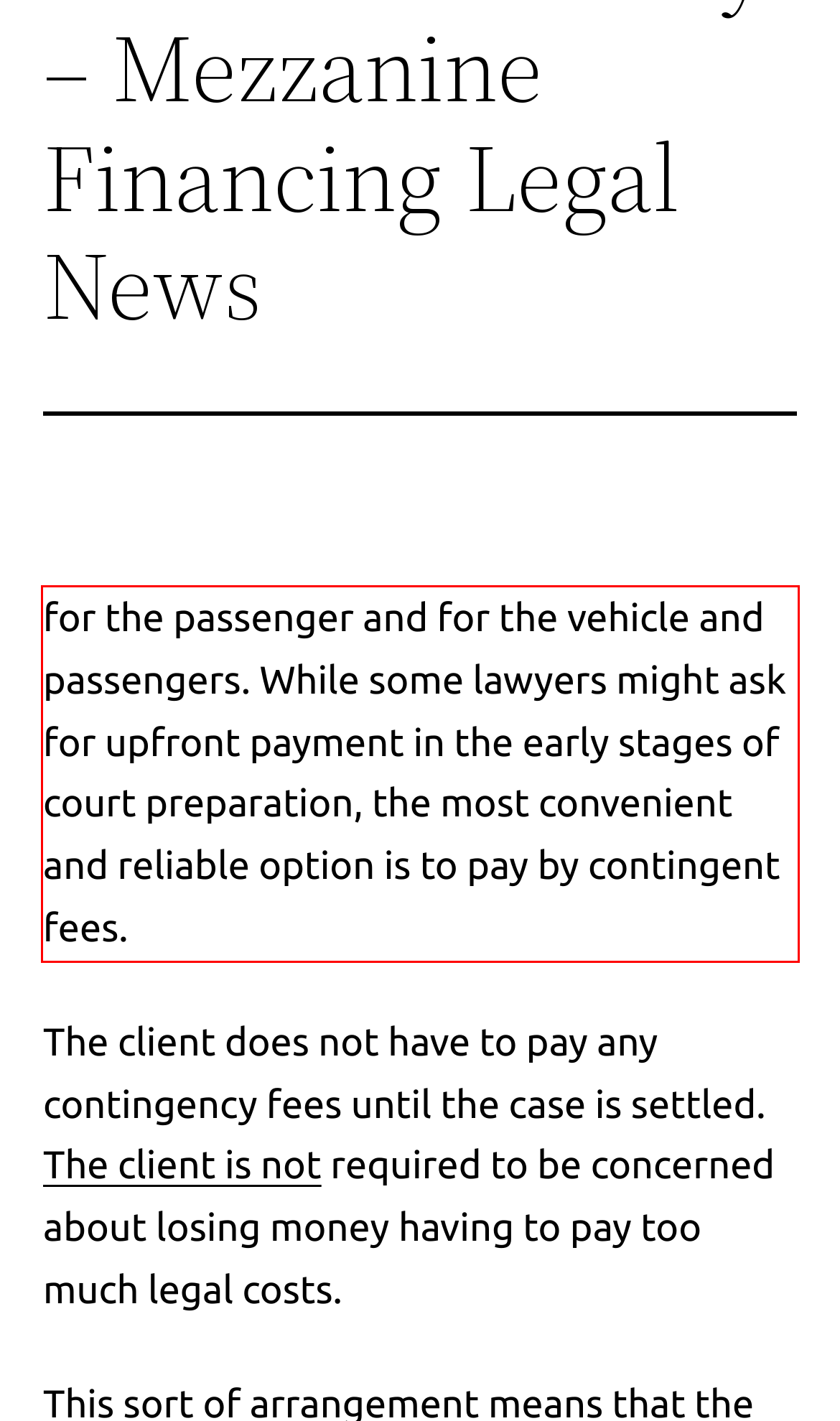Using OCR, extract the text content found within the red bounding box in the given webpage screenshot.

for the passenger and for the vehicle and passengers. While some lawyers might ask for upfront payment in the early stages of court preparation, the most convenient and reliable option is to pay by contingent fees.